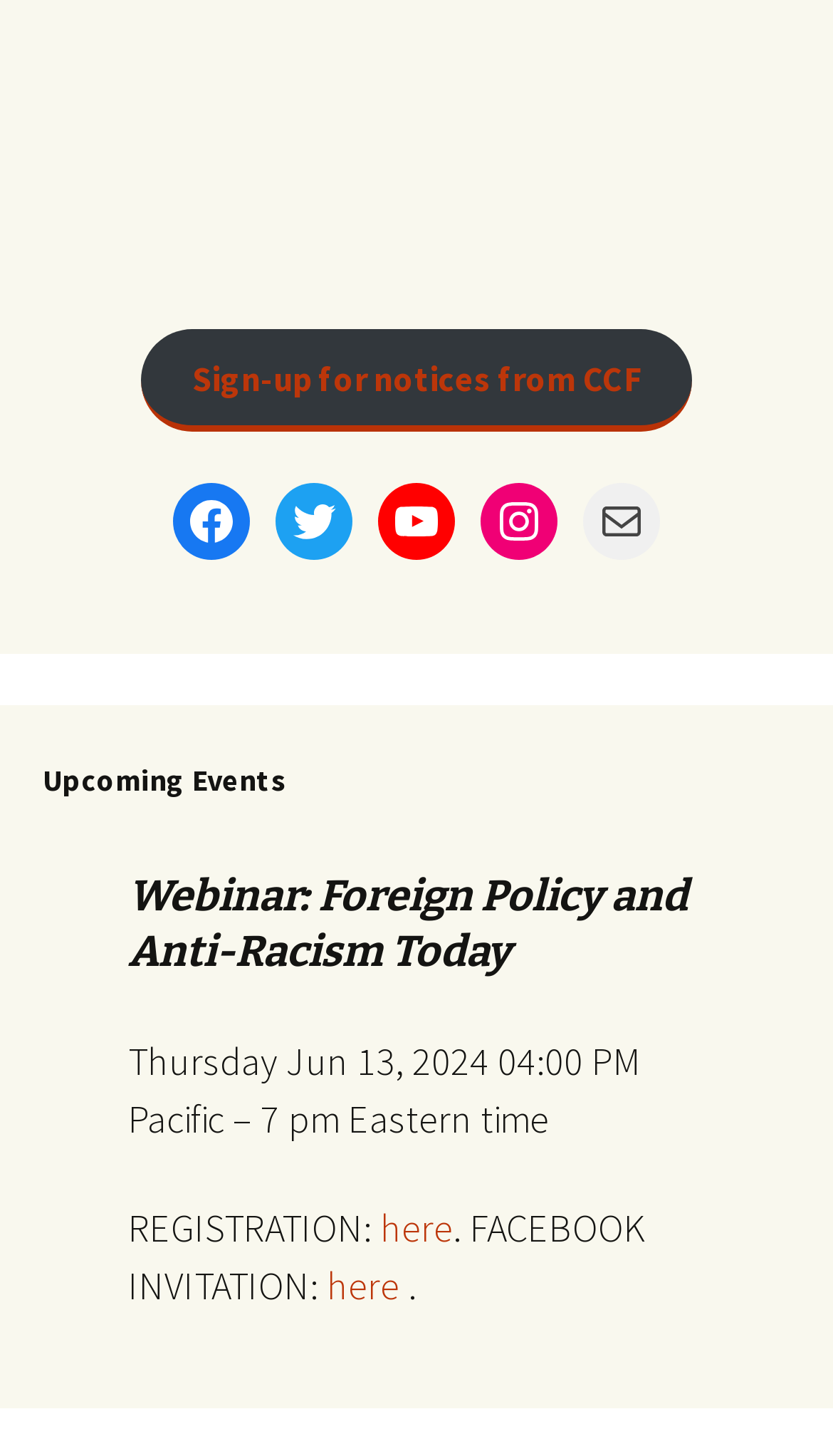Please mark the clickable region by giving the bounding box coordinates needed to complete this instruction: "Visit Facebook page".

[0.208, 0.332, 0.3, 0.385]